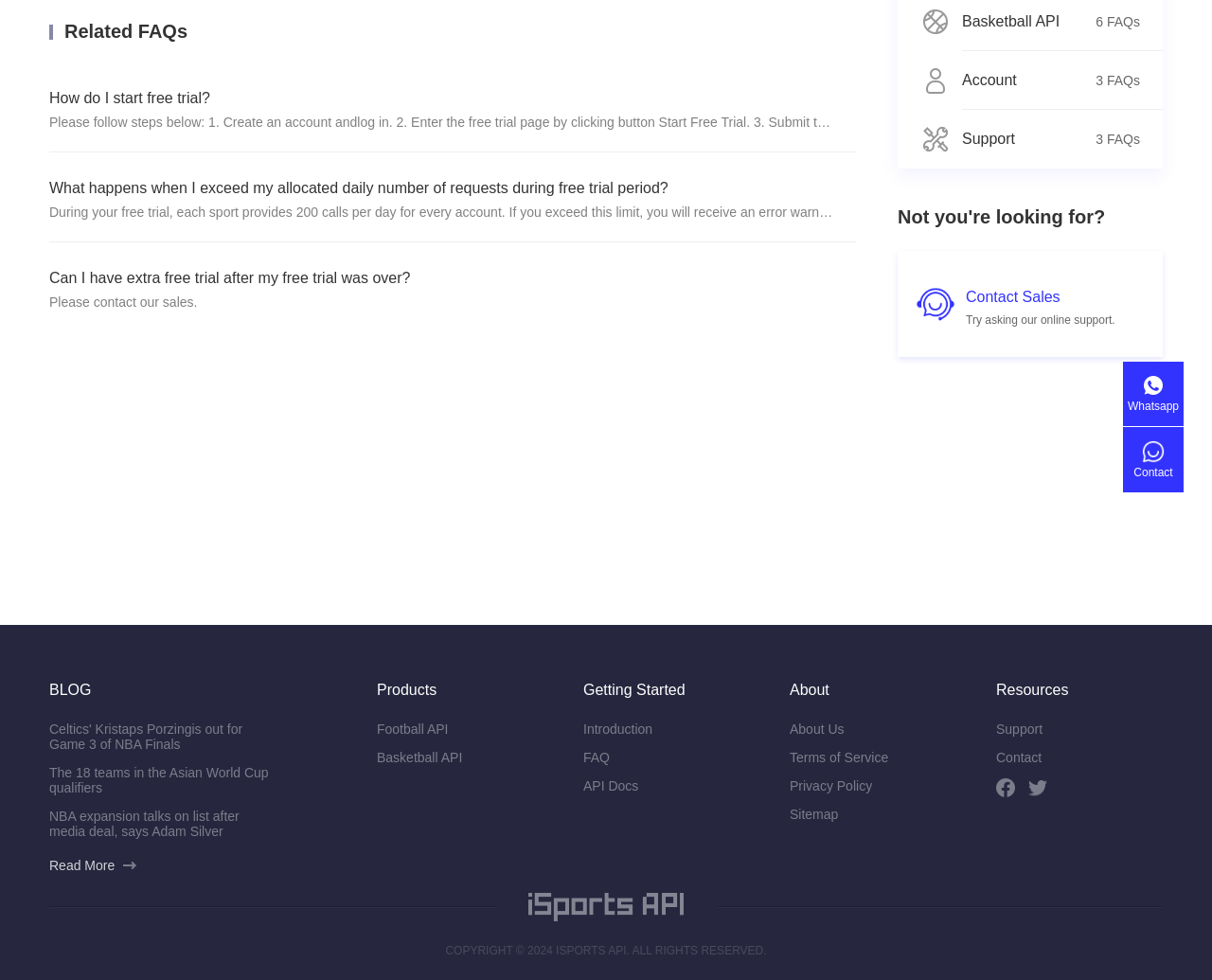Determine the bounding box coordinates of the UI element described by: "Terms of Service".

[0.652, 0.765, 0.733, 0.781]